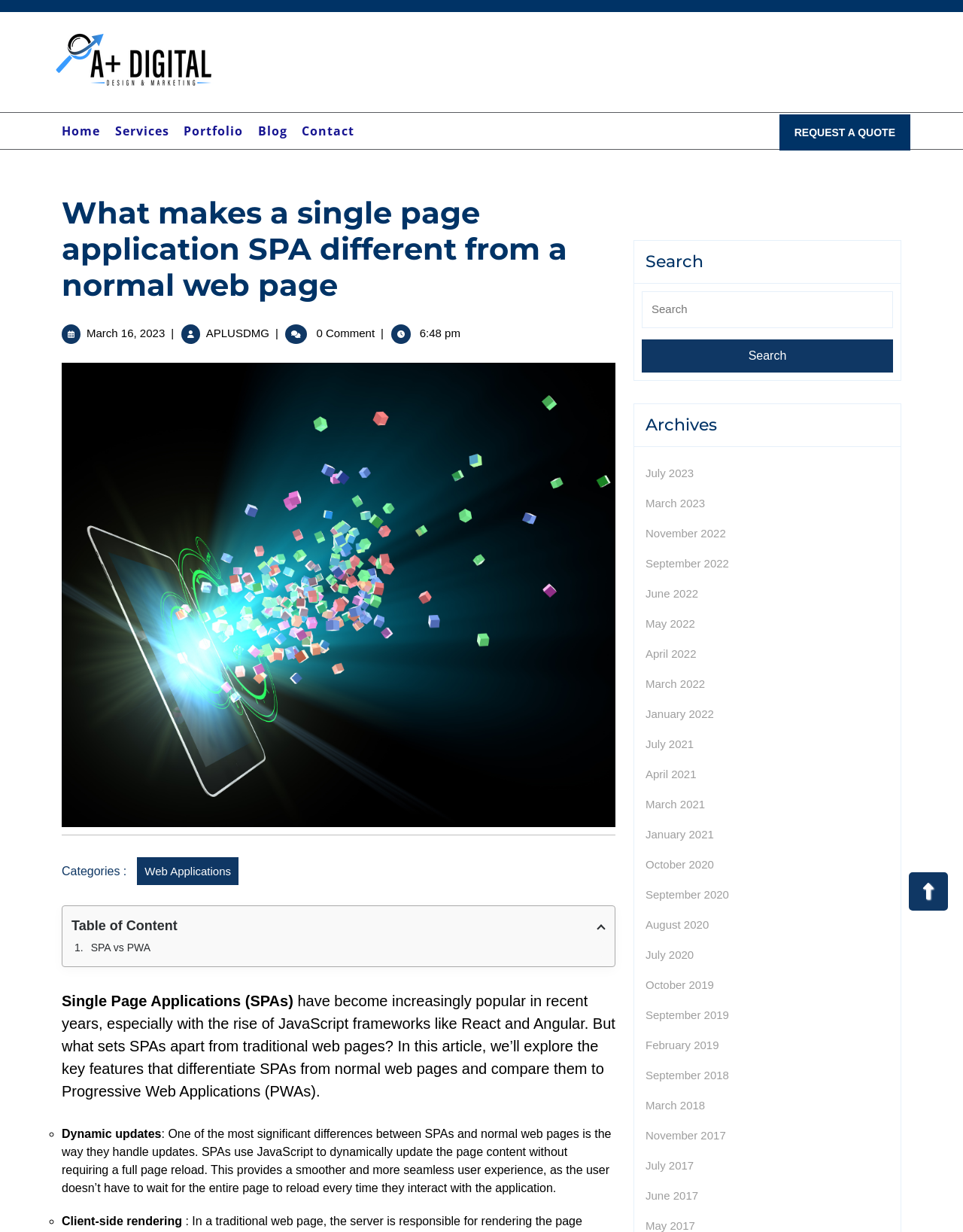Find the bounding box coordinates of the element you need to click on to perform this action: 'Click on the 'Home' link'. The coordinates should be represented by four float values between 0 and 1, in the format [left, top, right, bottom].

[0.055, 0.092, 0.105, 0.121]